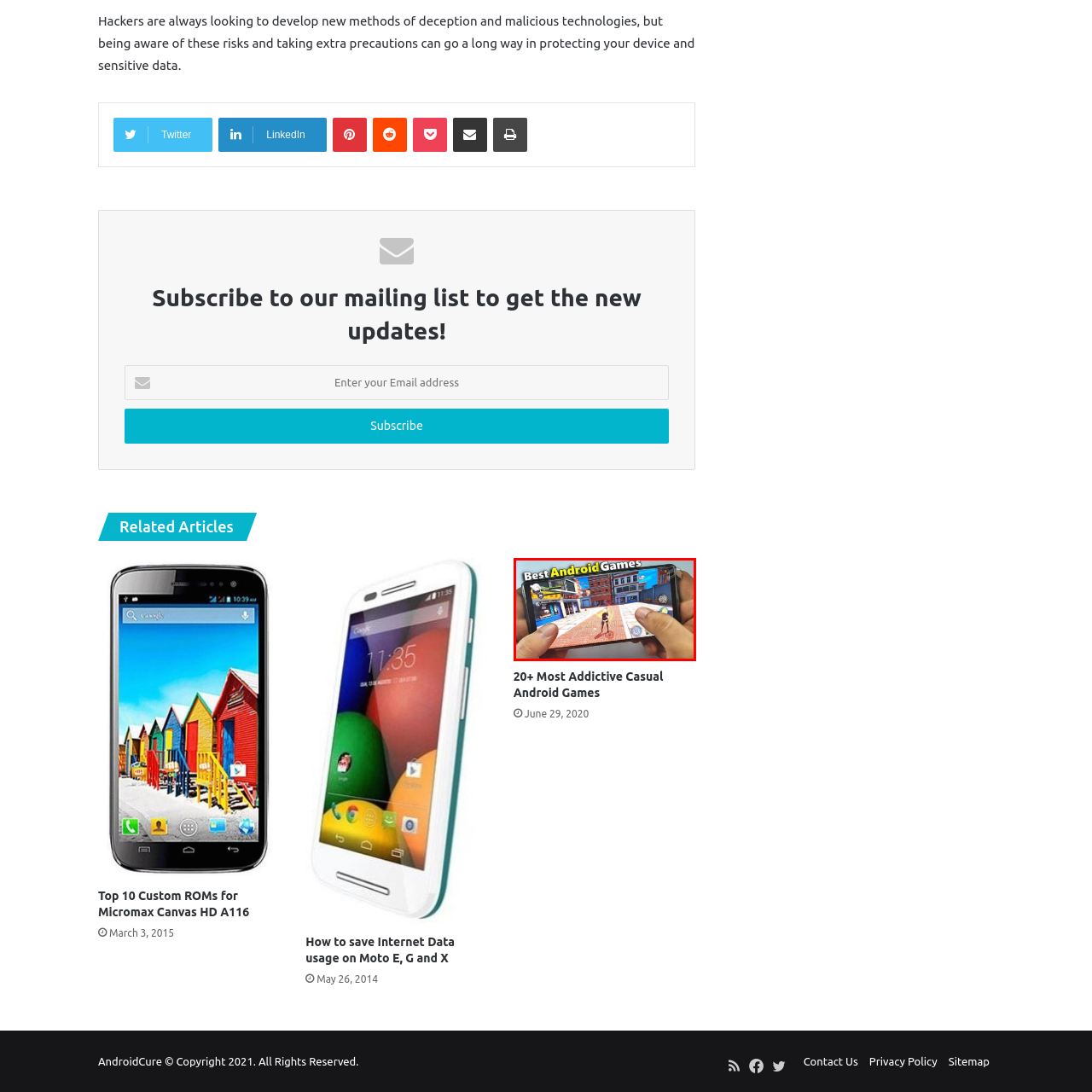Articulate a detailed description of the image inside the red frame.

The image showcases a smartphone held in two hands, displaying an engaging scene from a video game. The vibrant graphics highlight a character on a colorful urban street, indicating that the game is set in a lively, open-world environment. At the top of the image, bold text reads "Best Android Games," suggesting that this visual is part of a feature or list celebrating the top games available on the Android platform. The combination of gameplay action and appealing visuals makes it an enticing representation of mobile gaming, aimed at drawing interest from players looking for their next favorite game.